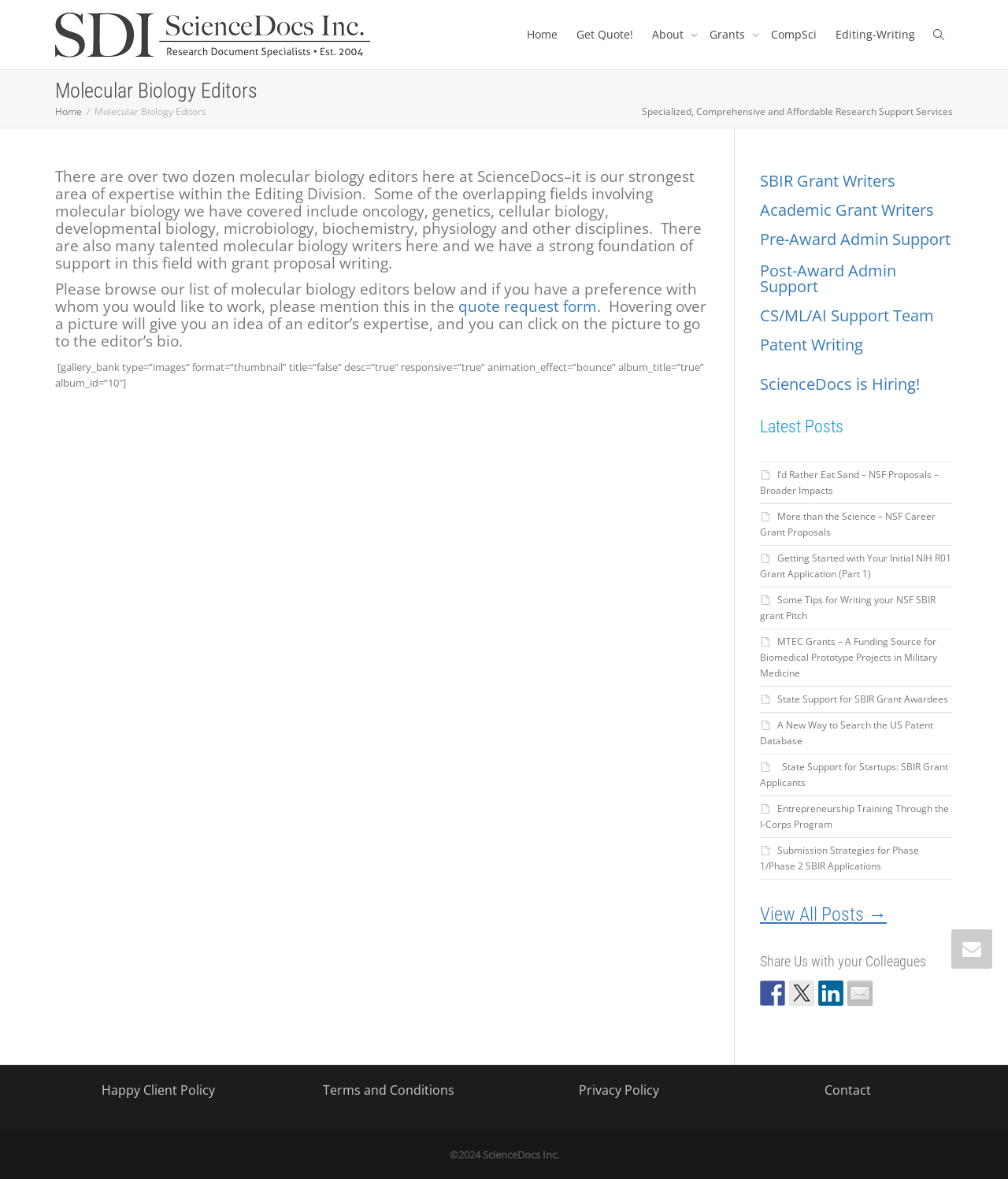What is the name of the company?
Give a comprehensive and detailed explanation for the question.

The name of the company can be found in the top-left corner of the webpage, where it says 'Molecular Biology Editors - ScienceDocs'. It is also mentioned in the logo image and in various links throughout the webpage.